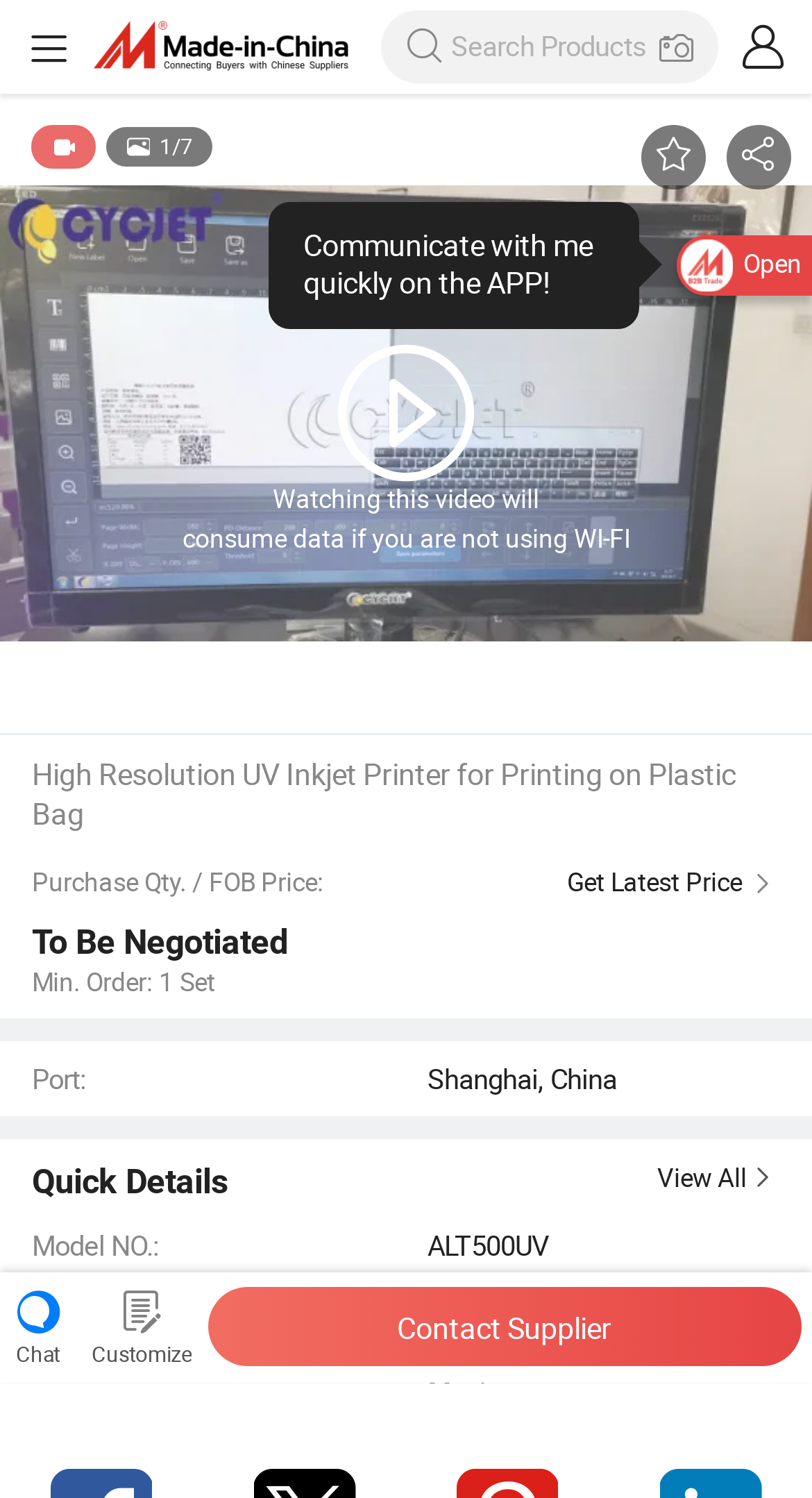Using the format (top-left x, top-left y, bottom-right x, bottom-right y), provide the bounding box coordinates for the described UI element. All values should be floating point numbers between 0 and 1: Download APK

None